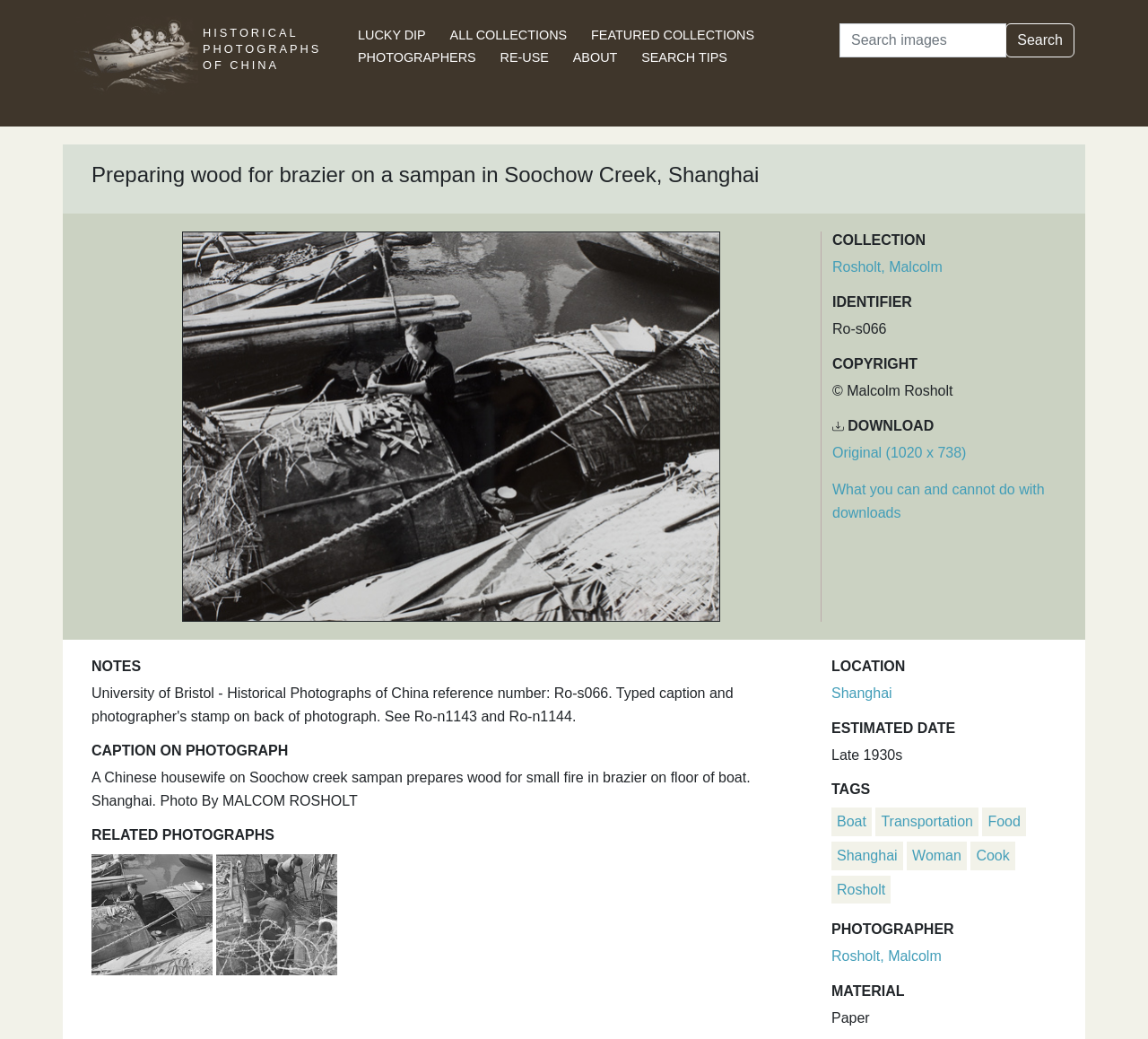What is the location of the photograph?
Answer the question in a detailed and comprehensive manner.

The location of the photograph can be found in the 'LOCATION' section, which is located at the bottom of the webpage. The link 'Shanghai' is listed under this section, indicating that the photograph was taken in Shanghai.